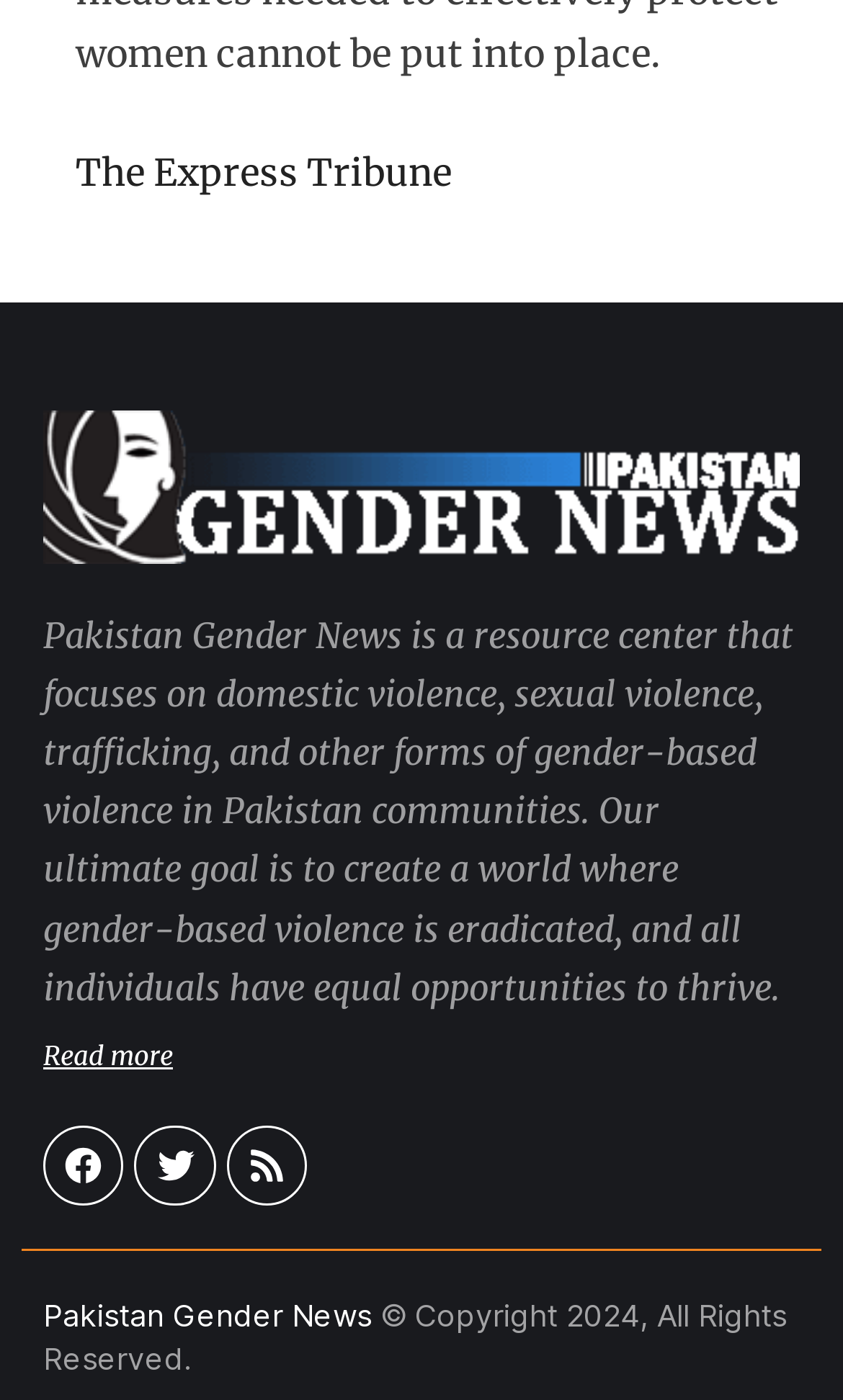For the element described, predict the bounding box coordinates as (top-left x, top-left y, bottom-right x, bottom-right y). All values should be between 0 and 1. Element description: Rss

[0.269, 0.804, 0.365, 0.862]